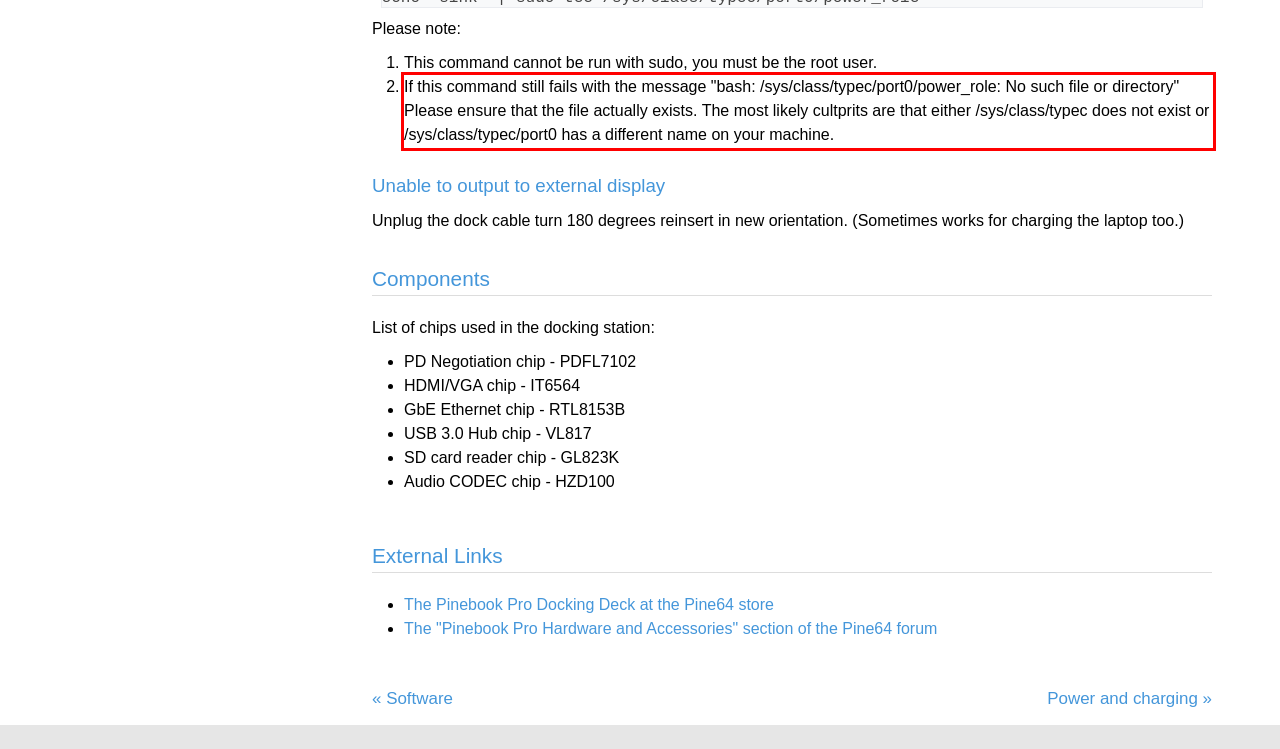Identify the red bounding box in the webpage screenshot and perform OCR to generate the text content enclosed.

If this command still fails with the message "bash: /sys/class/typec/port0/power_role: No such file or directory" Please ensure that the file actually exists. The most likely cultprits are that either /sys/class/typec does not exist or /sys/class/typec/port0 has a different name on your machine.